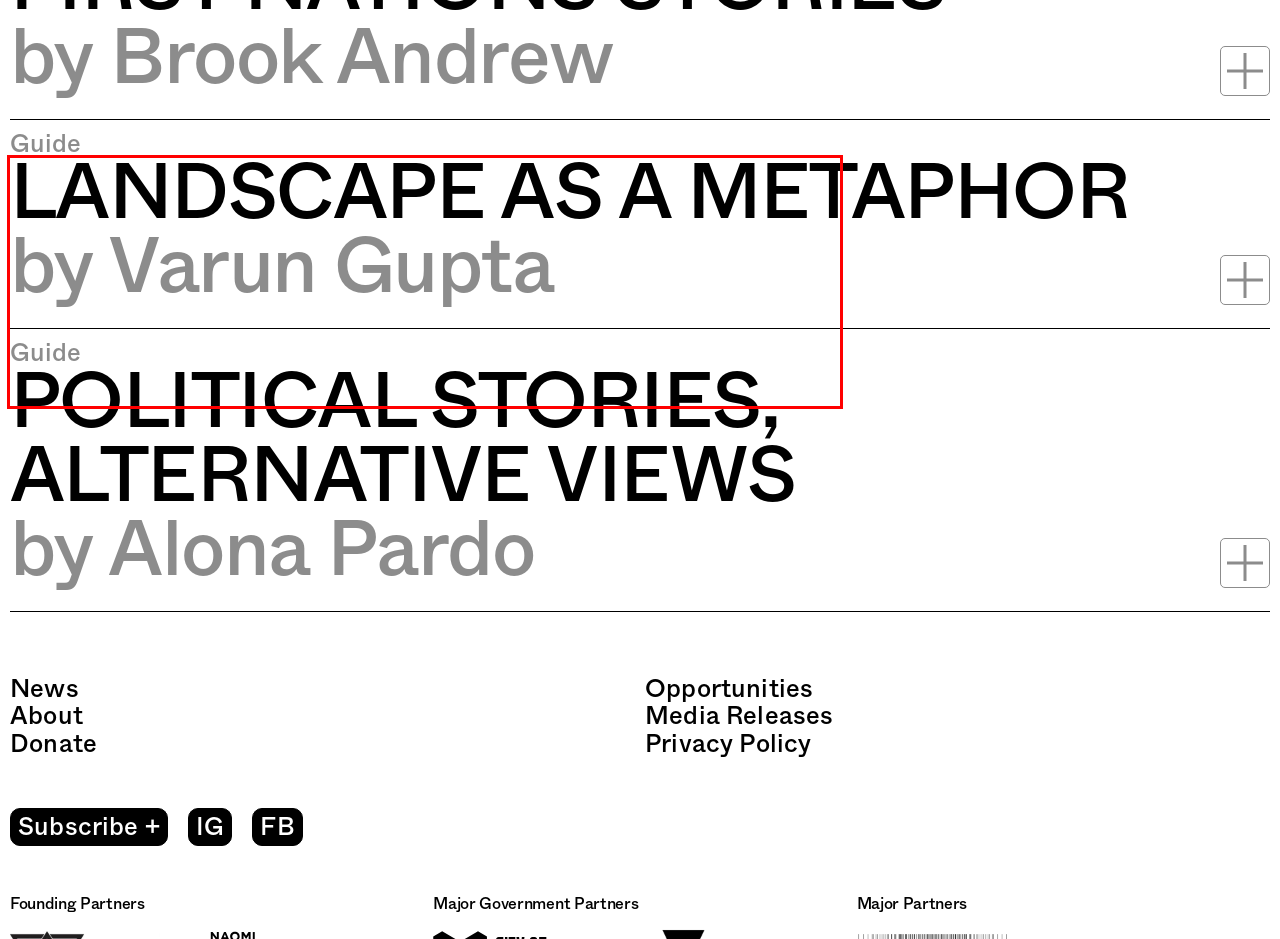Given a screenshot of a webpage with a red bounding box, please identify and retrieve the text inside the red rectangle.

Emmanuelle Andrianjafy’s photographs encourage and stimulate processes of thought that concern alienation and migration. Her work encourages us to look with openness across space that is both unknown and unfamiliar. Atong Atem’s praxis is also embedded in forensic dialogue with photography’s past and the navigation of its future possibilities in the making of new identities. Her work keeps open a cultural portal in which to discuss the application of photography as a tool for self-determination, remaking histories and visual forms of resistance.